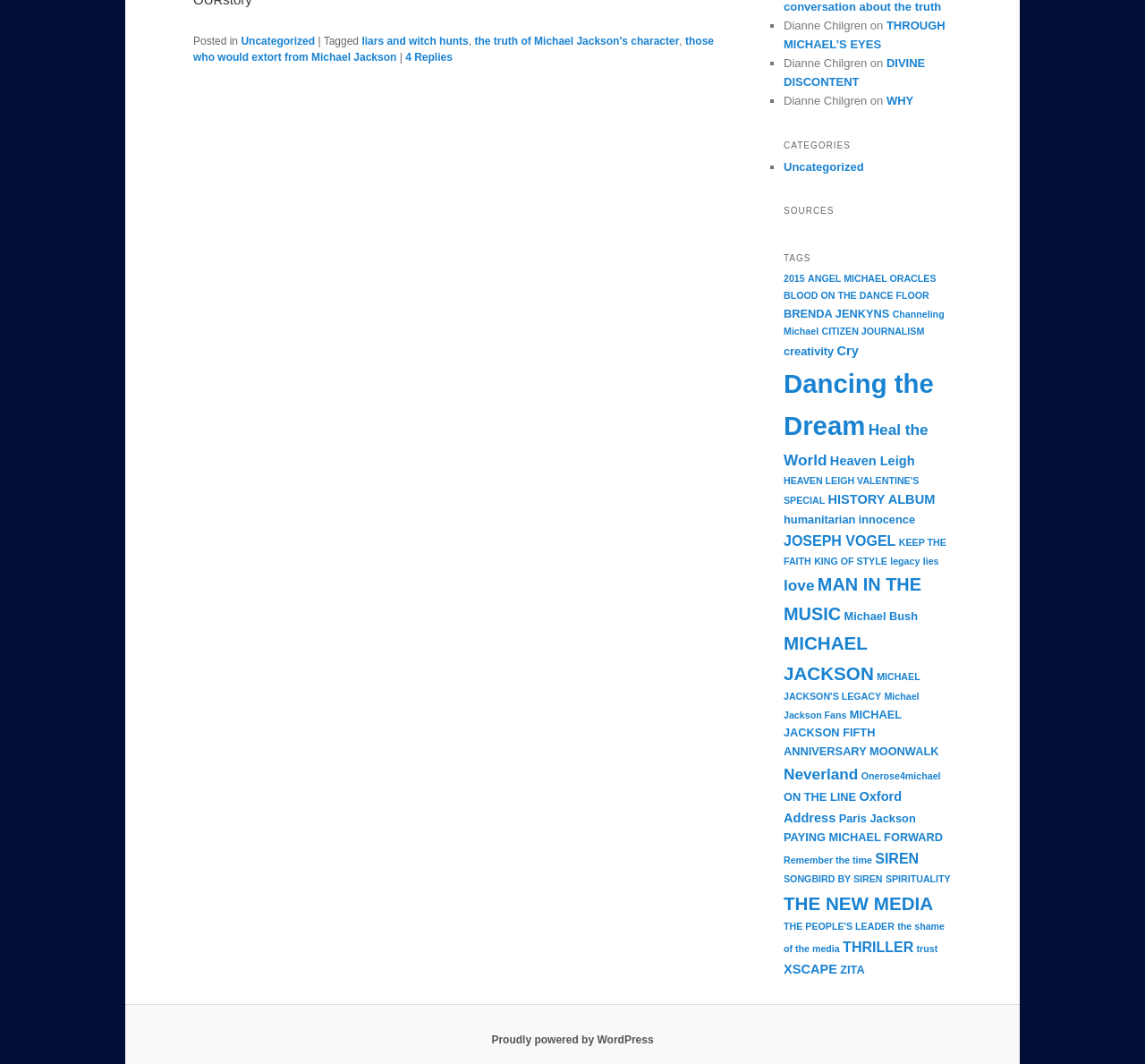Given the following UI element description: "MICHAEL JACKSON", find the bounding box coordinates in the webpage screenshot.

[0.684, 0.595, 0.763, 0.642]